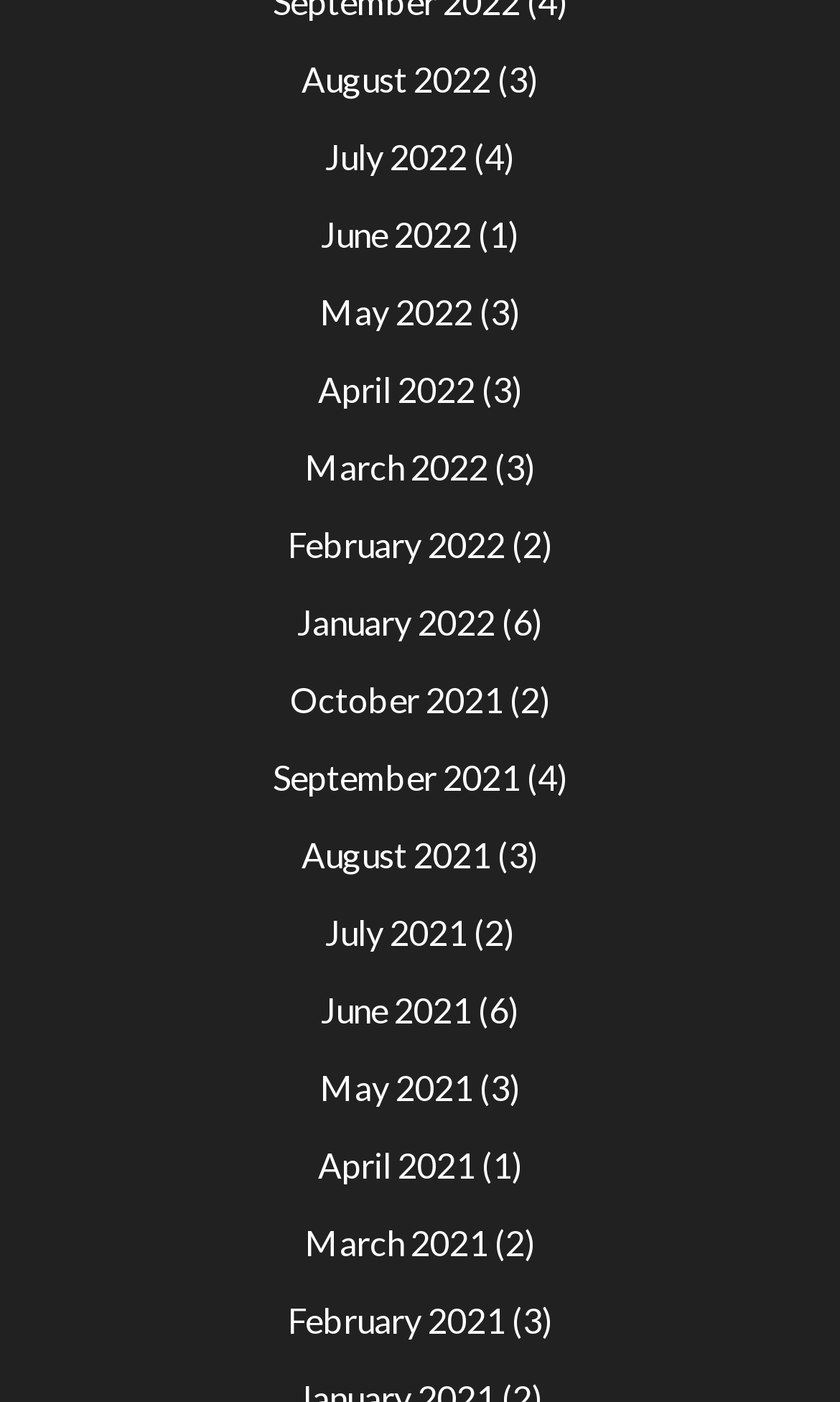Determine the coordinates of the bounding box for the clickable area needed to execute this instruction: "Go to July 2022".

[0.387, 0.096, 0.556, 0.125]